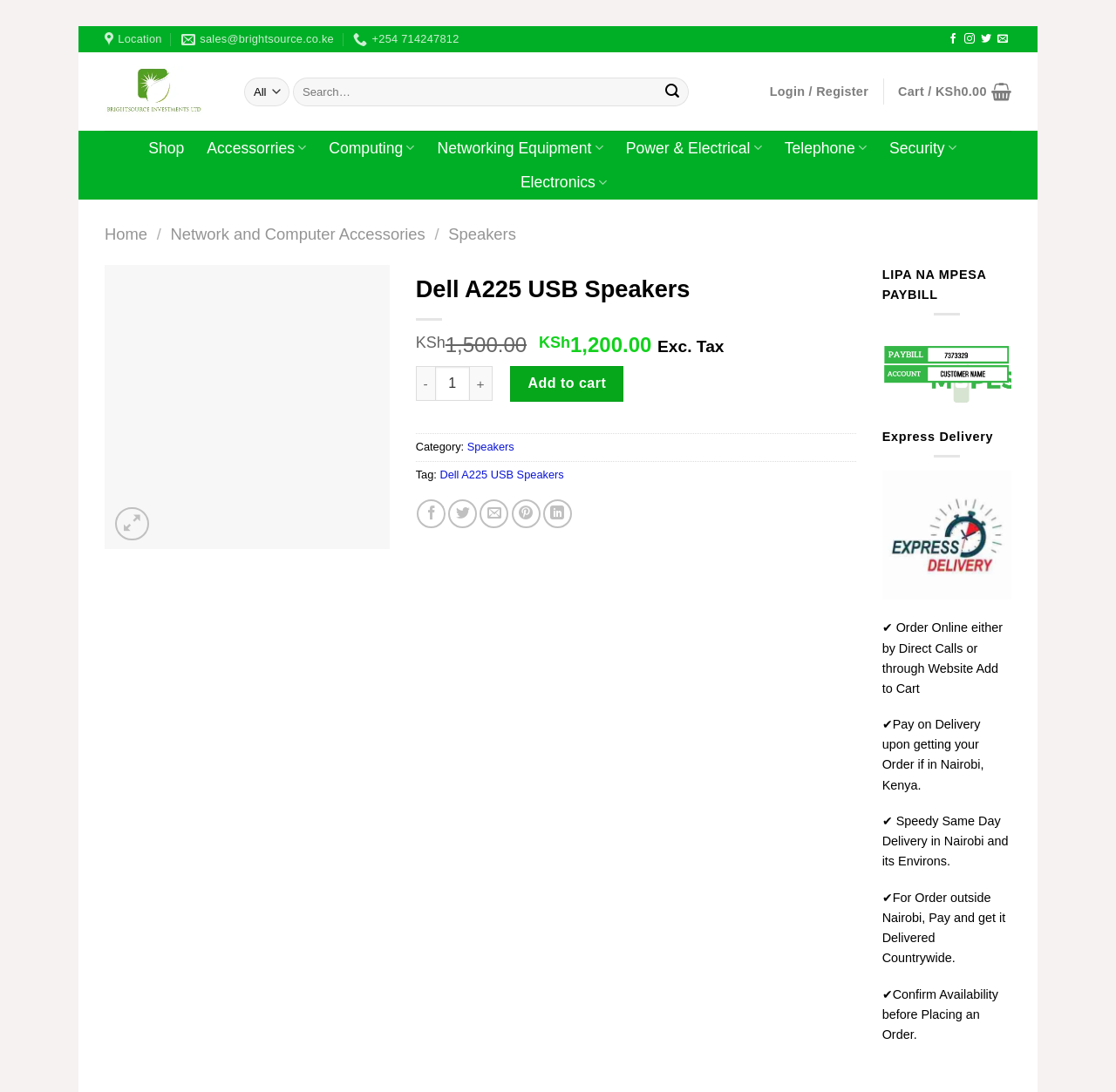Based on the image, provide a detailed response to the question:
What is the category of the Dell A225 USB Speakers?

I found the category of the Dell A225 USB Speakers by looking at the product information section, where it says 'Category: Speakers'.